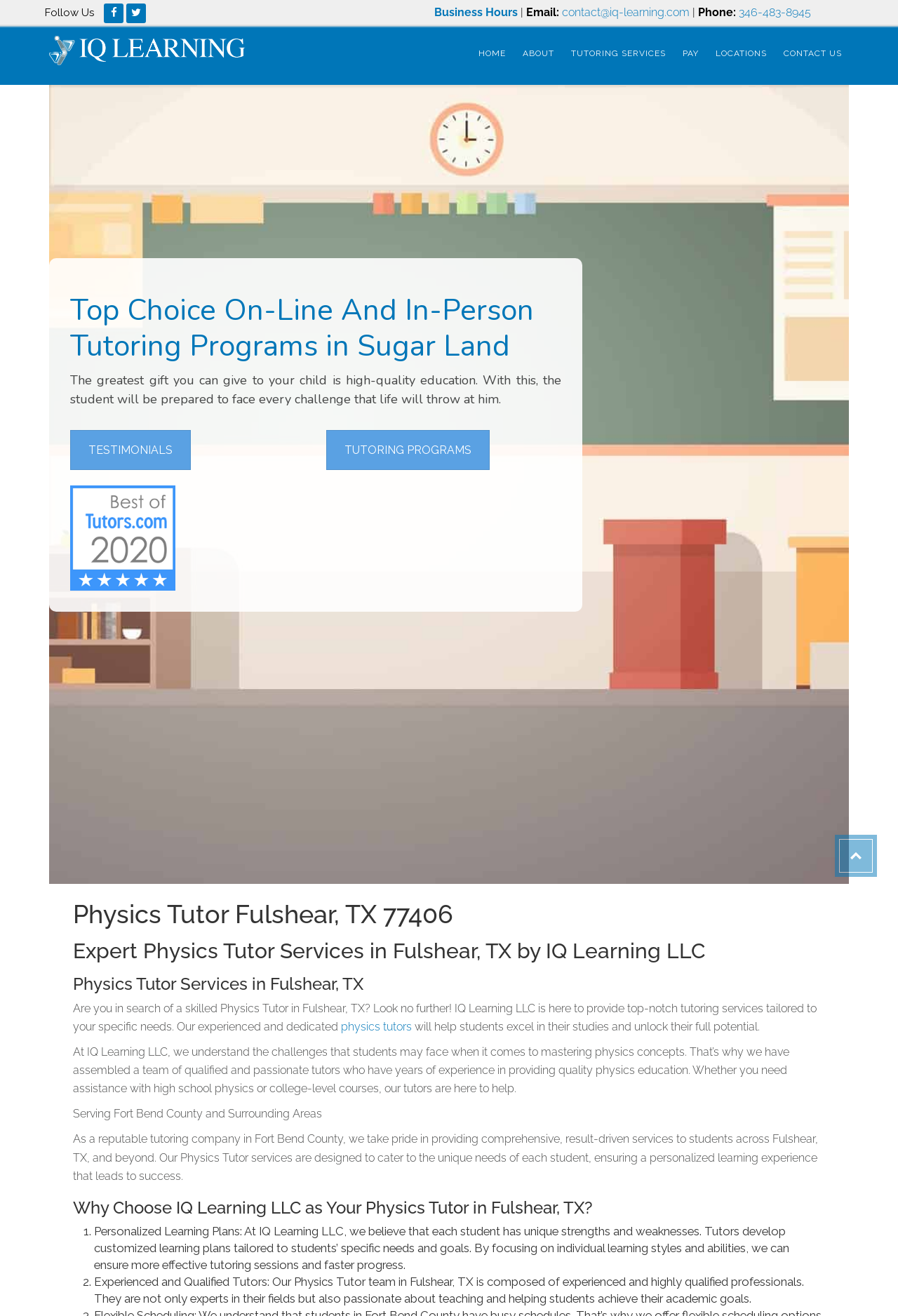Determine the bounding box coordinates of the clickable region to carry out the instruction: "Click on the 'TUTORING SERVICES' link".

[0.628, 0.029, 0.749, 0.053]